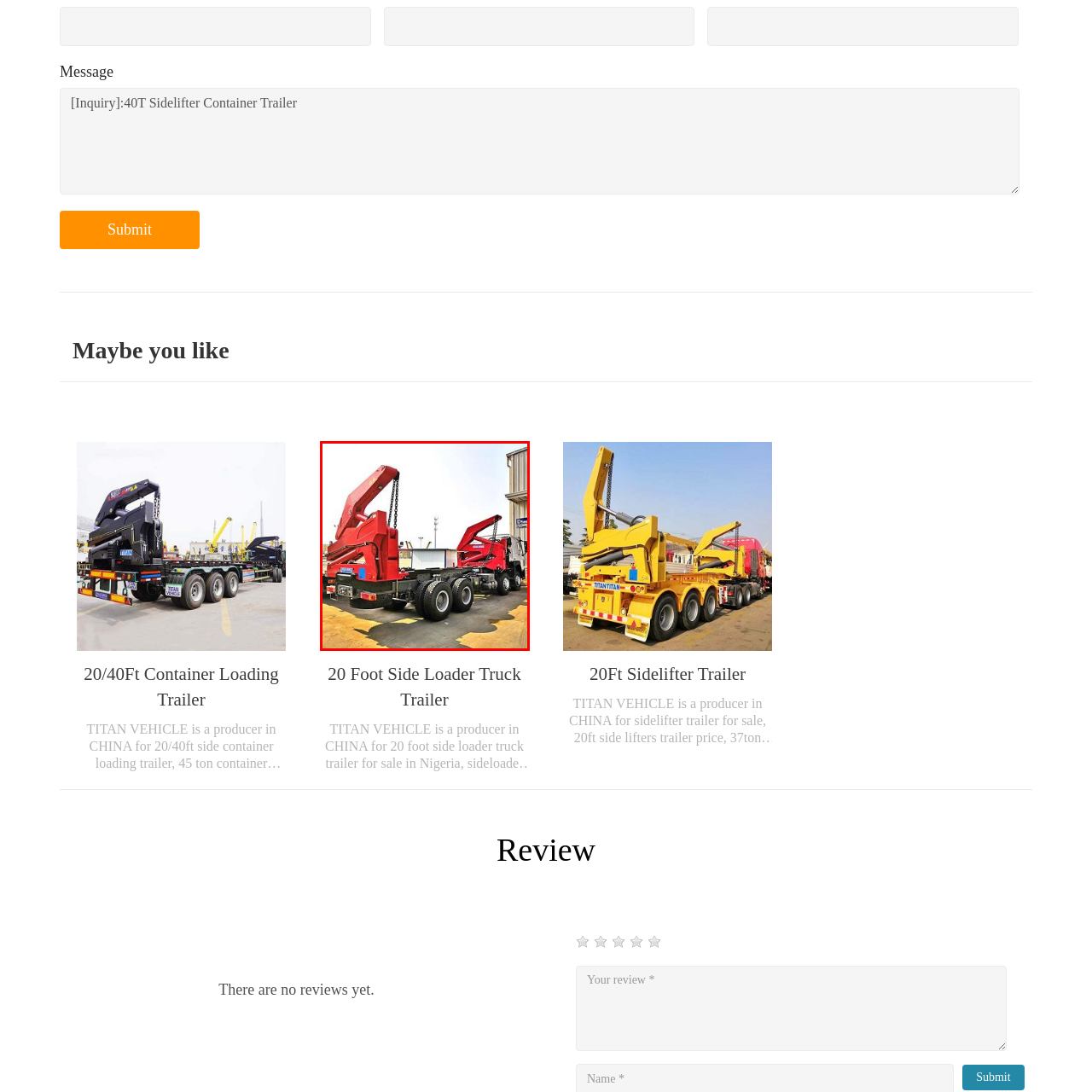How many axles does the truck have?
Direct your attention to the image marked by the red bounding box and answer the question with a single word or phrase.

multiple